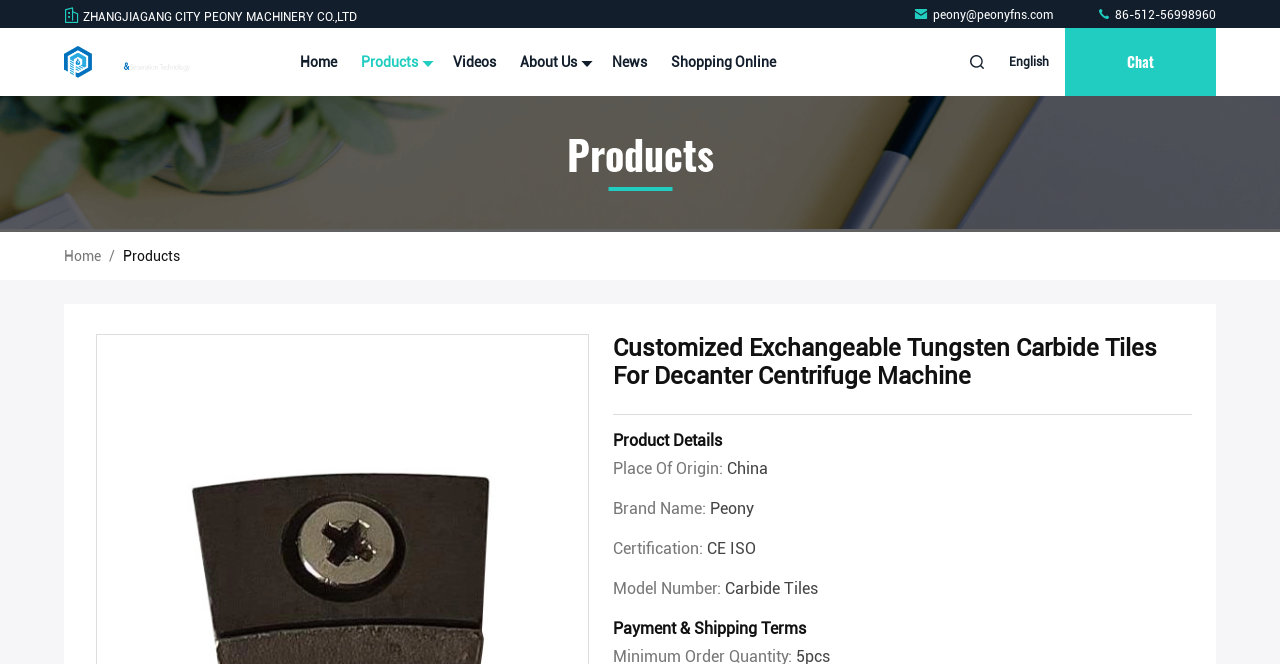What is the product origin?
Answer the question with a single word or phrase derived from the image.

China